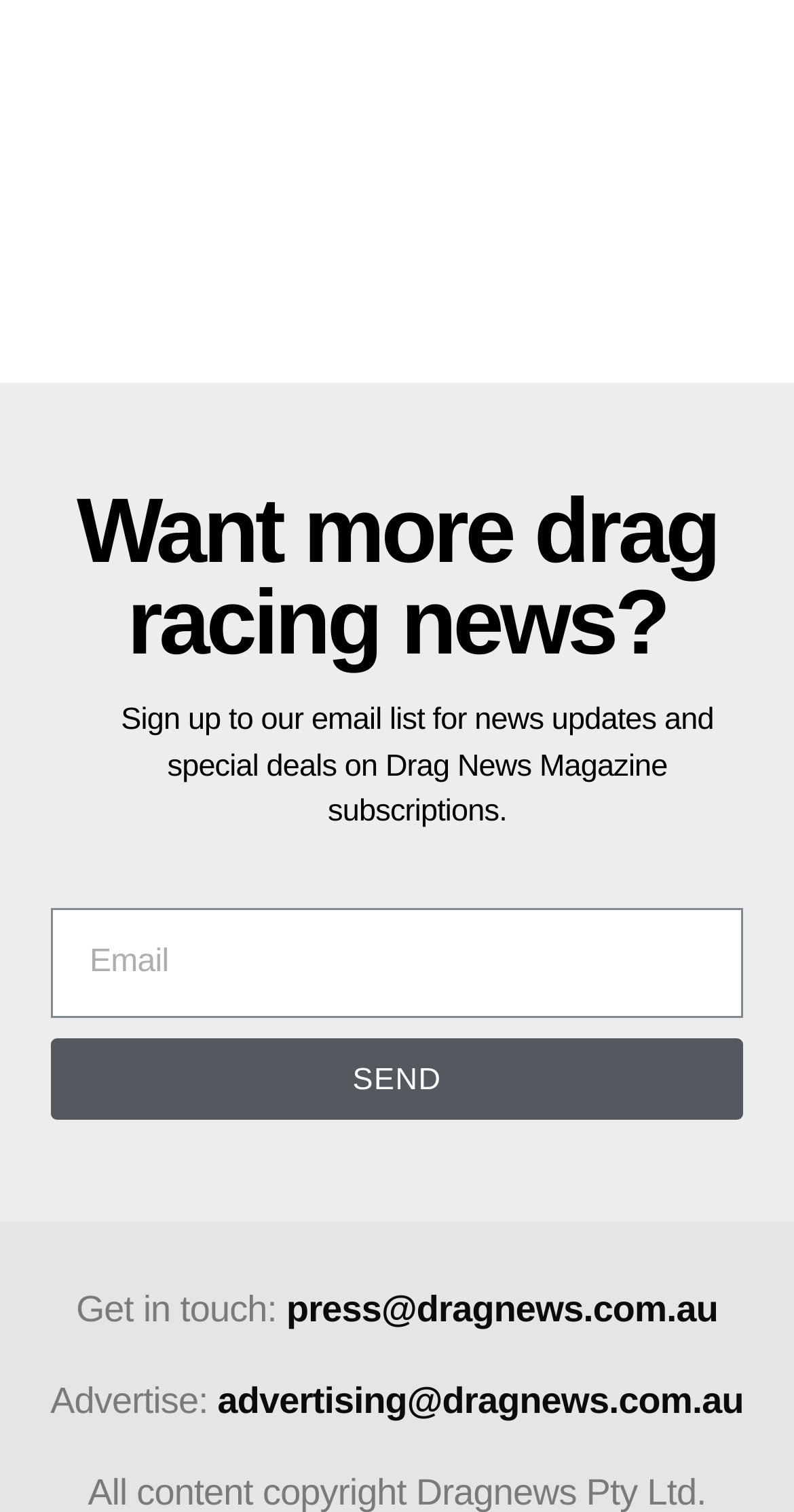What is the name of the magazine mentioned on the website?
Using the image, provide a concise answer in one word or a short phrase.

Drag News Magazine